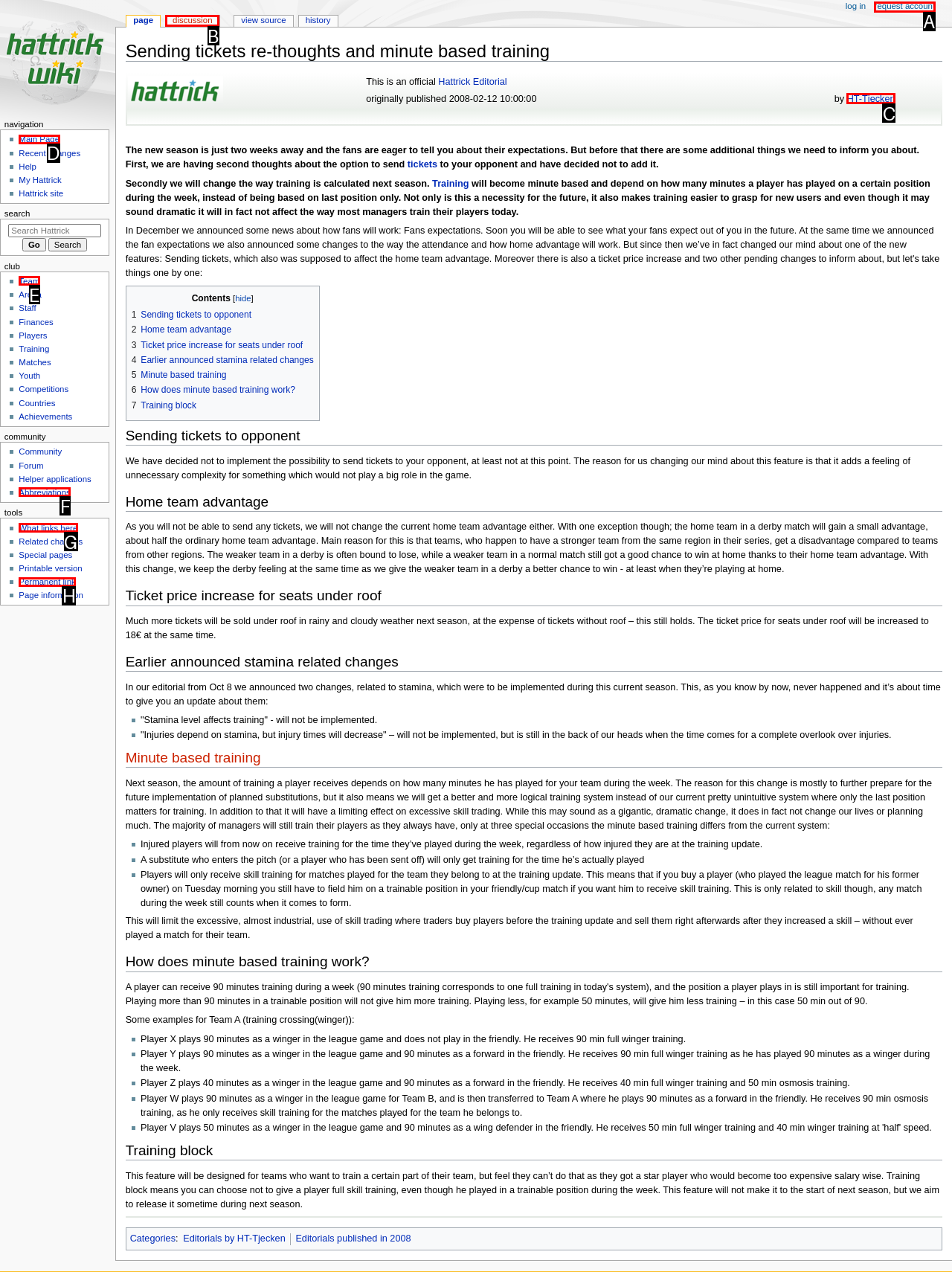Identify the HTML element to click to fulfill this task: View discussion
Answer with the letter from the given choices.

B